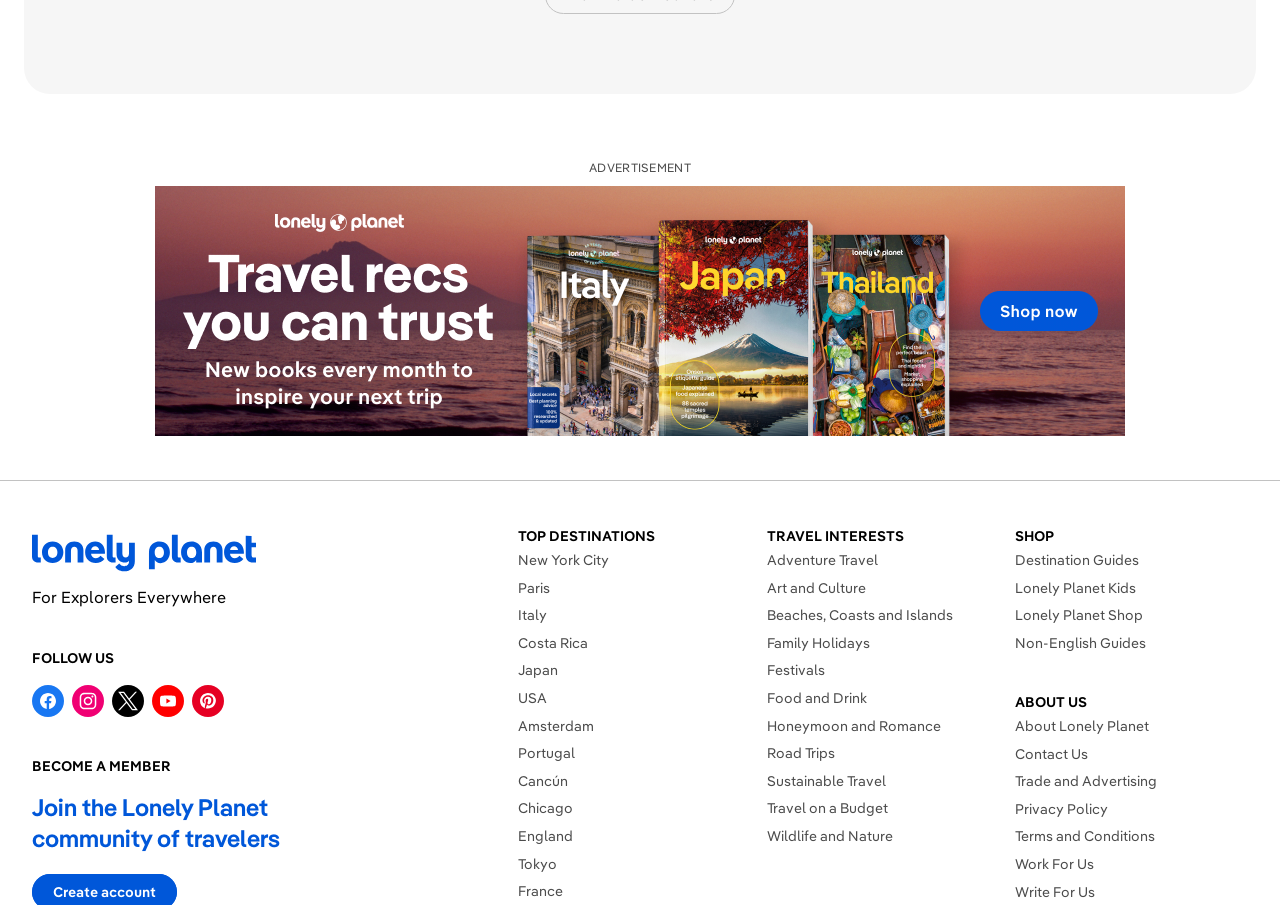Find the bounding box coordinates of the clickable area required to complete the following action: "Explore top destinations".

[0.405, 0.585, 0.587, 0.6]